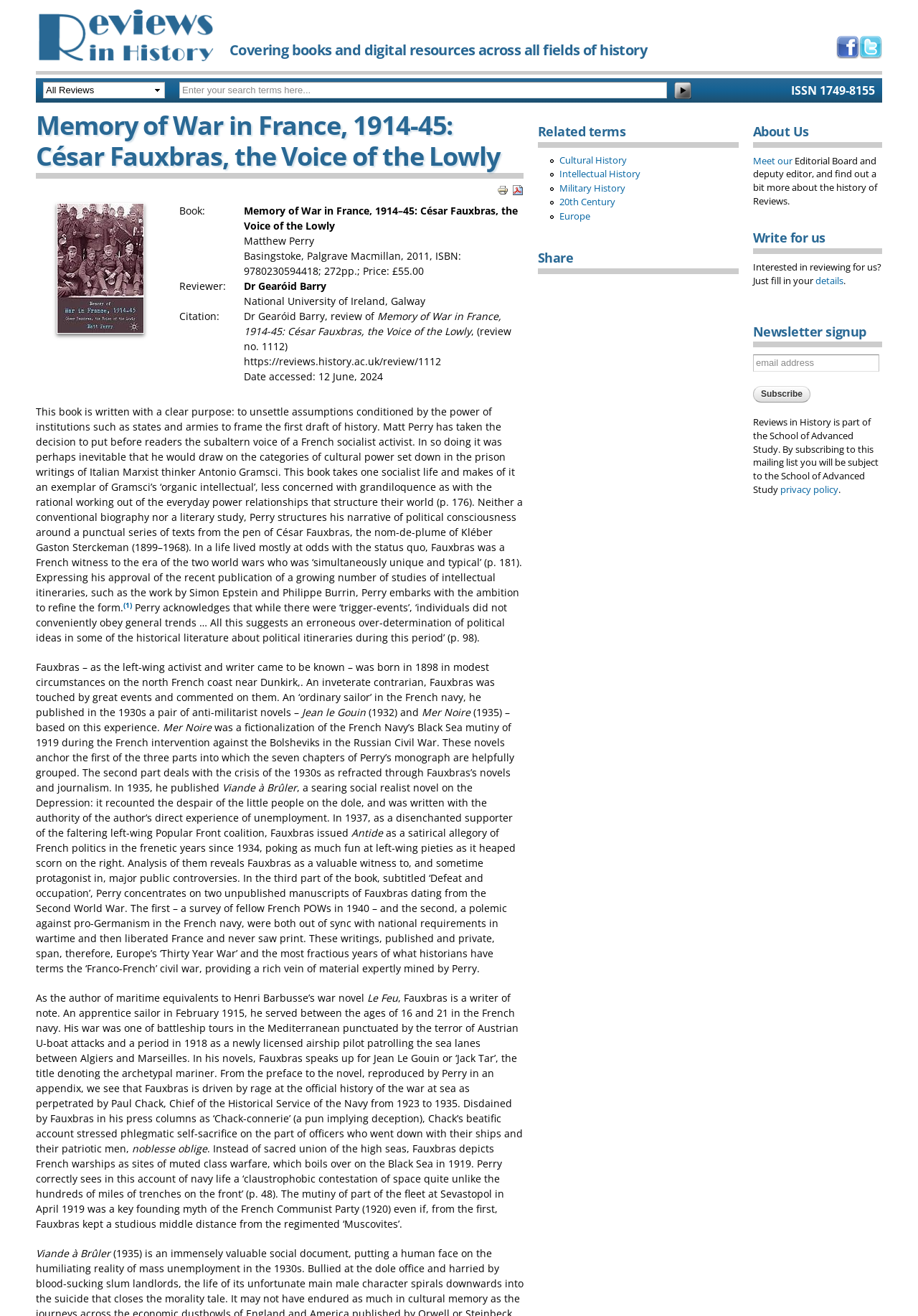Respond to the question below with a concise word or phrase:
What is the title of the book being reviewed?

Memory of War in France, 1914-45